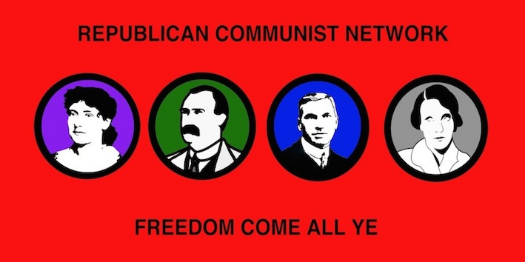What phrase is written below the portraits?
Please interpret the details in the image and answer the question thoroughly.

According to the caption, the phrase 'FREEDOM COME ALL YE' is written below the portraits, which evokes a sense of unity and collective struggle.